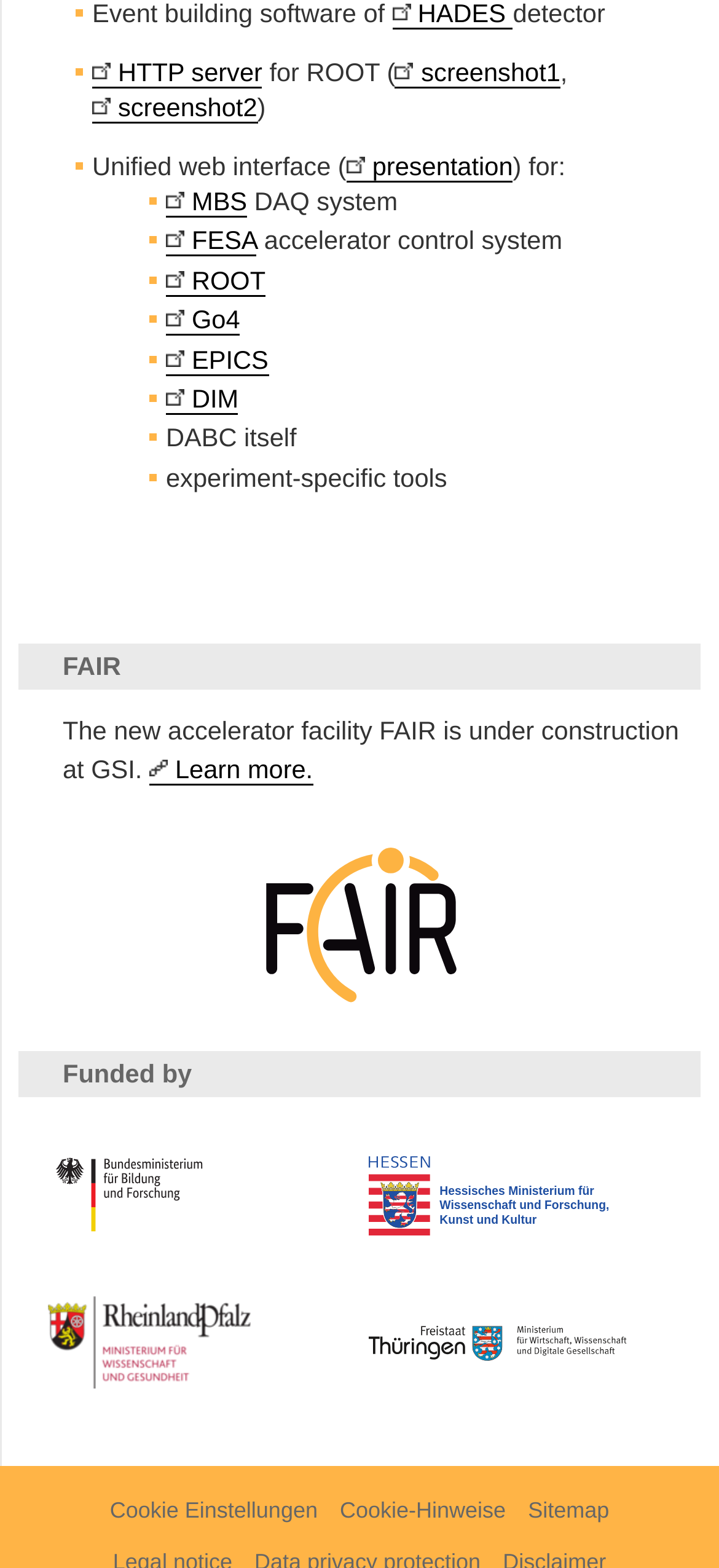Indicate the bounding box coordinates of the clickable region to achieve the following instruction: "Go to the 'MBS' page."

[0.231, 0.119, 0.344, 0.139]